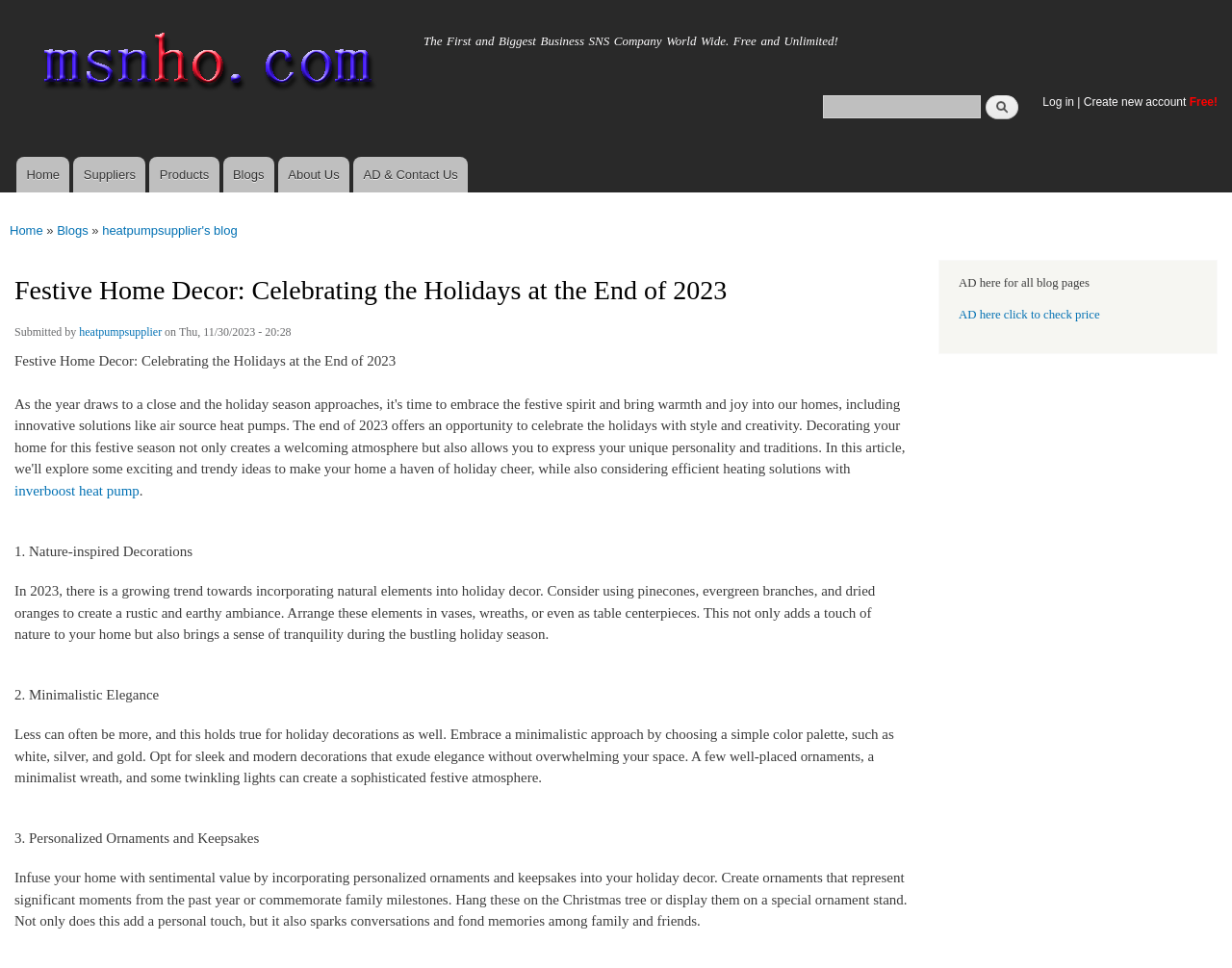Please answer the following question using a single word or phrase: What is the main topic of this webpage?

Festive Home Decor